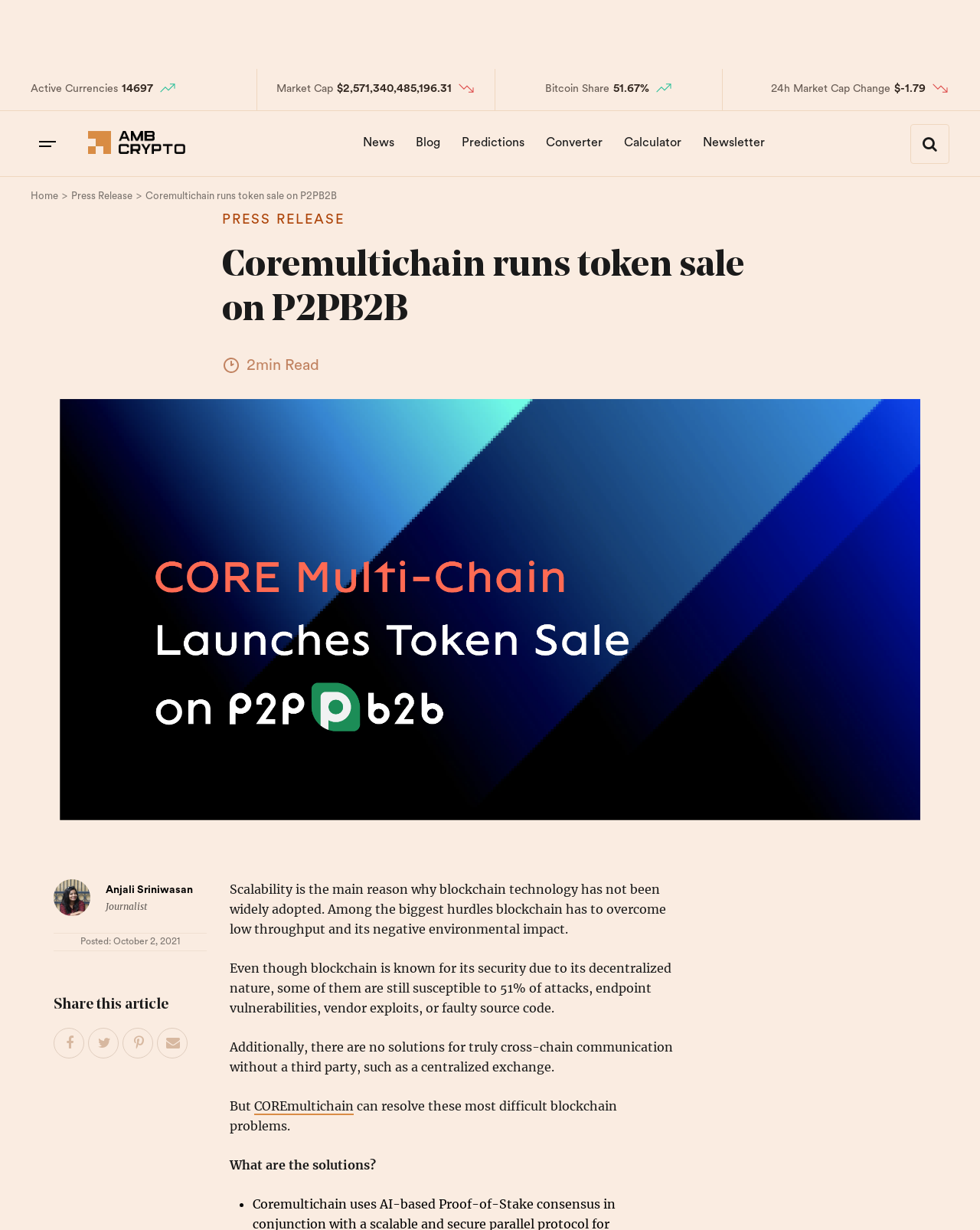What is the current market capitalization?
Please provide a detailed answer to the question.

I found the answer by looking at the 'Market Cap' section on the webpage, which displays the current market capitalization as '$2,571,340,485,196.31'.